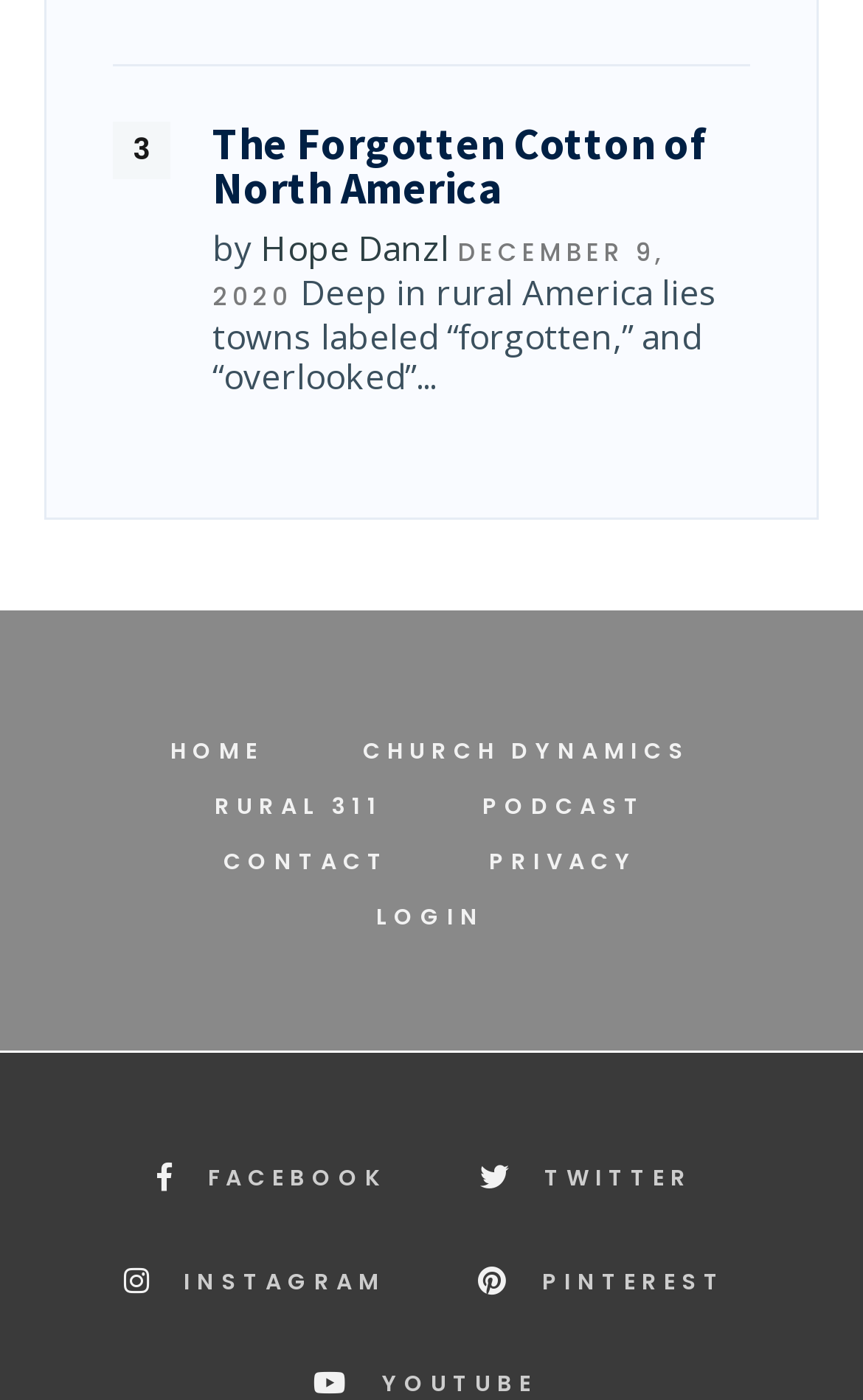What are the main sections of the website?
Kindly offer a comprehensive and detailed response to the question.

The main sections of the website can be found in the middle of the webpage, which are 'HOME', 'CHURCH DYNAMICS', 'RURAL 311', 'PODCAST', 'CONTACT', 'PRIVACY', and 'LOGIN'.